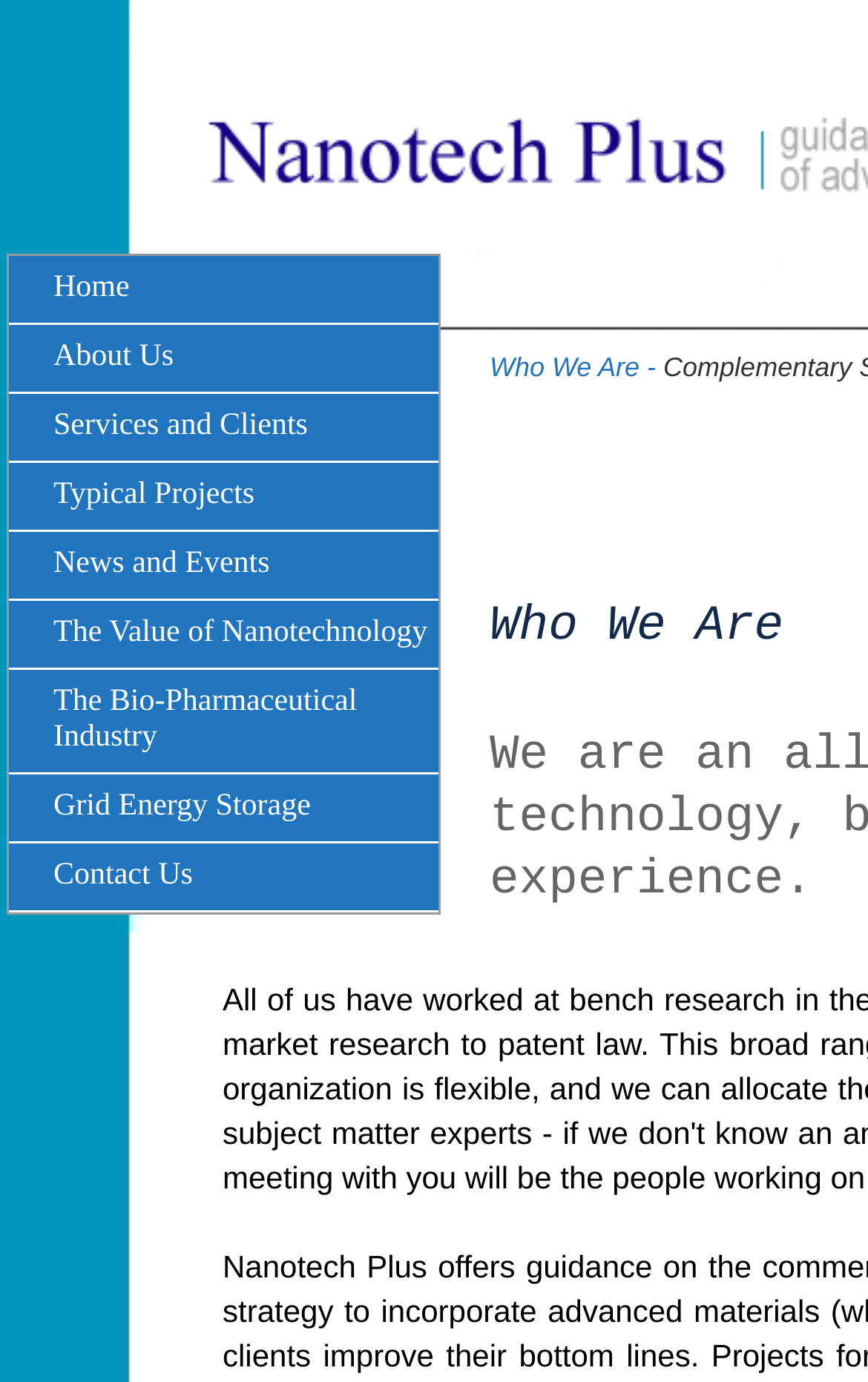Locate the bounding box coordinates of the segment that needs to be clicked to meet this instruction: "click Contact Us".

[0.01, 0.61, 0.505, 0.66]